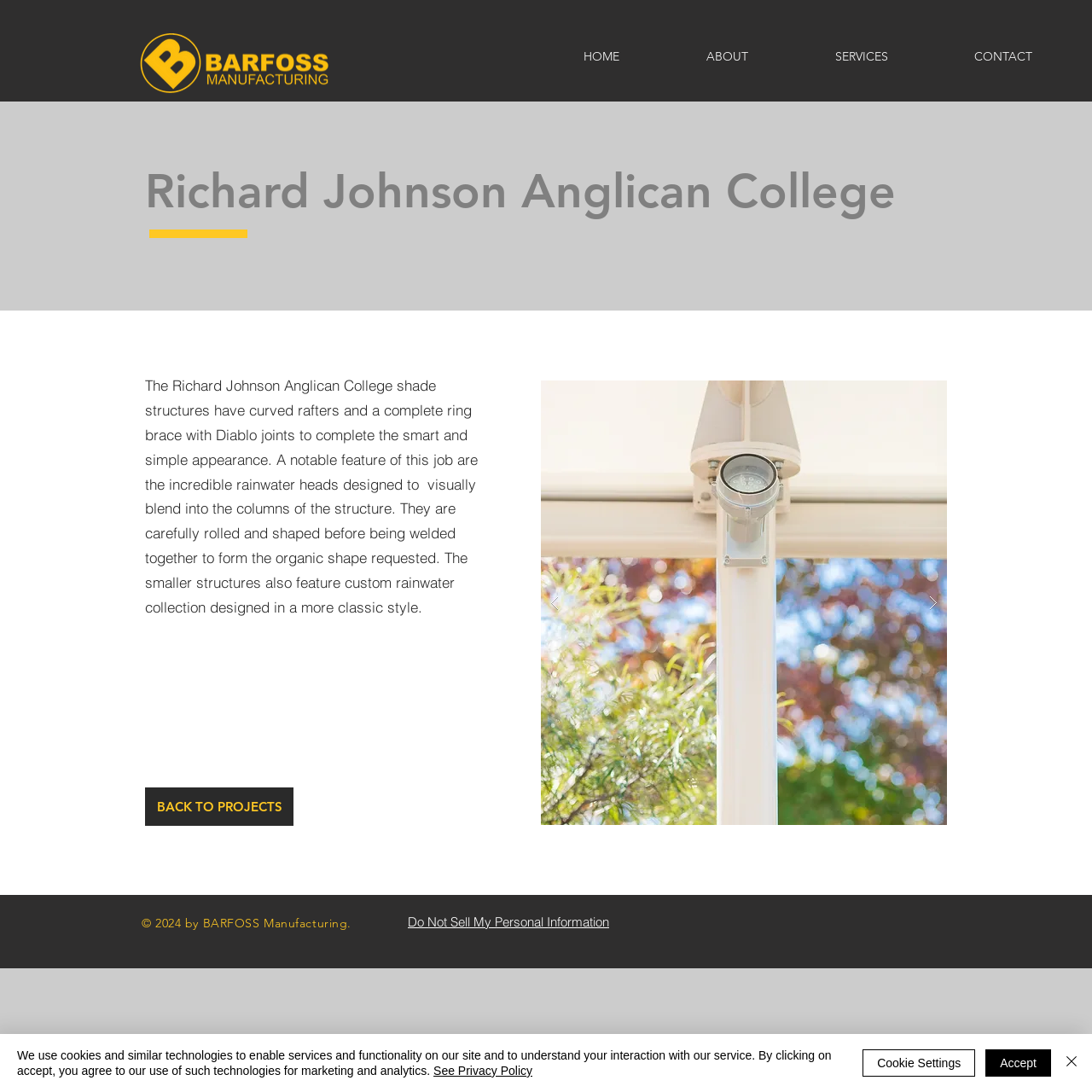Give a detailed overview of the webpage's appearance and contents.

The webpage is titled "Project 3 | barfoss" and appears to be a project showcase page. At the top, there is a navigation menu with four links: "HOME", "ABOUT", "SERVICES", and "CONTACT". Next to the navigation menu, there is a logo image "Transparent-Logo_edited.png".

Below the navigation menu, there is a main content section that takes up most of the page. It starts with a heading "Richard Johnson Anglican College" followed by two paragraphs of text describing the project. The text explains that the college shade structures have curved rafters and a complete ring brace with Diablo joints, and features custom rainwater collection designed in a classic style.

To the right of the text, there is a slide show gallery with navigation buttons and an image. The image is accompanied by a caption "Uplighting" and a counter "2/3" indicating that it is the second of three images.

At the bottom of the page, there is a footer section with a copyright notice "© 2024 by BARFOSS Manufacturing." and a button "Do Not Sell My Personal Information". There is also an iframe "Wix Chat" at the bottom right corner of the page.

Finally, there is a cookie policy alert at the very bottom of the page, which informs users about the use of cookies and similar technologies on the site. The alert includes links to "See Privacy Policy" and buttons to "Accept", "Cookie Settings", and "Close".